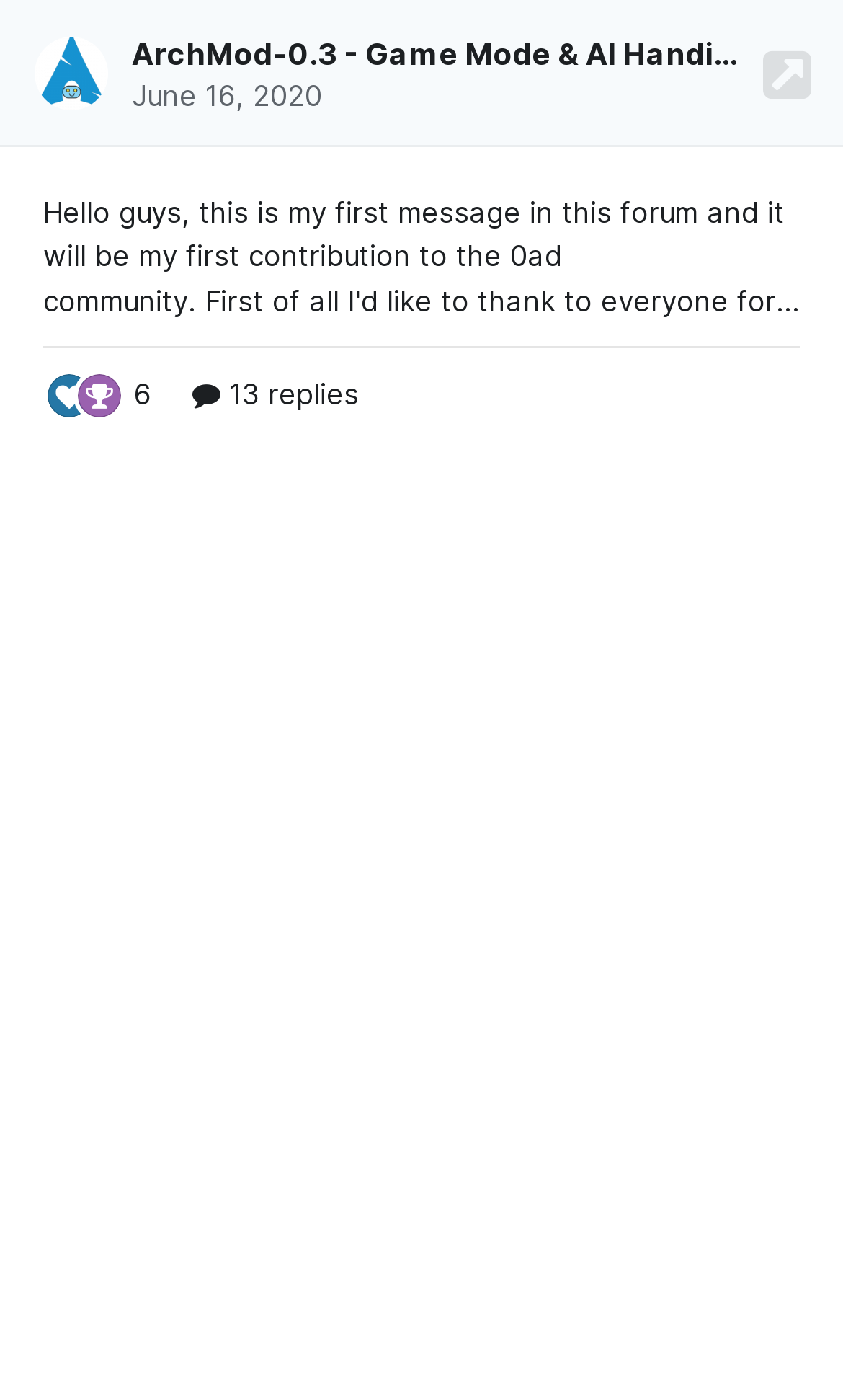Give a concise answer using only one word or phrase for this question:
How many replies are there to this message?

13